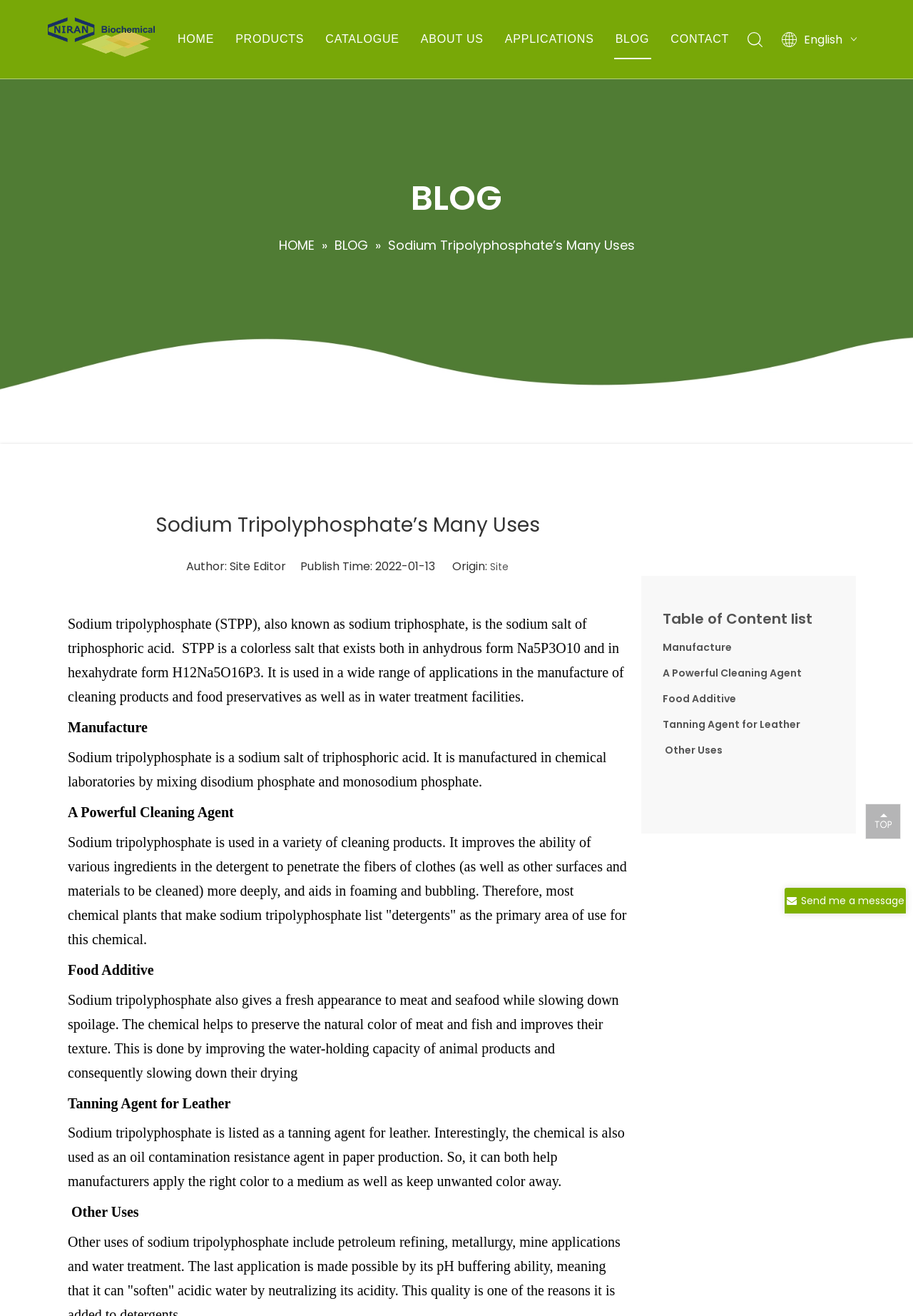Give a concise answer using only one word or phrase for this question:
What is the purpose of Sodium Tripolyphosphate in food?

preserving natural color and texture